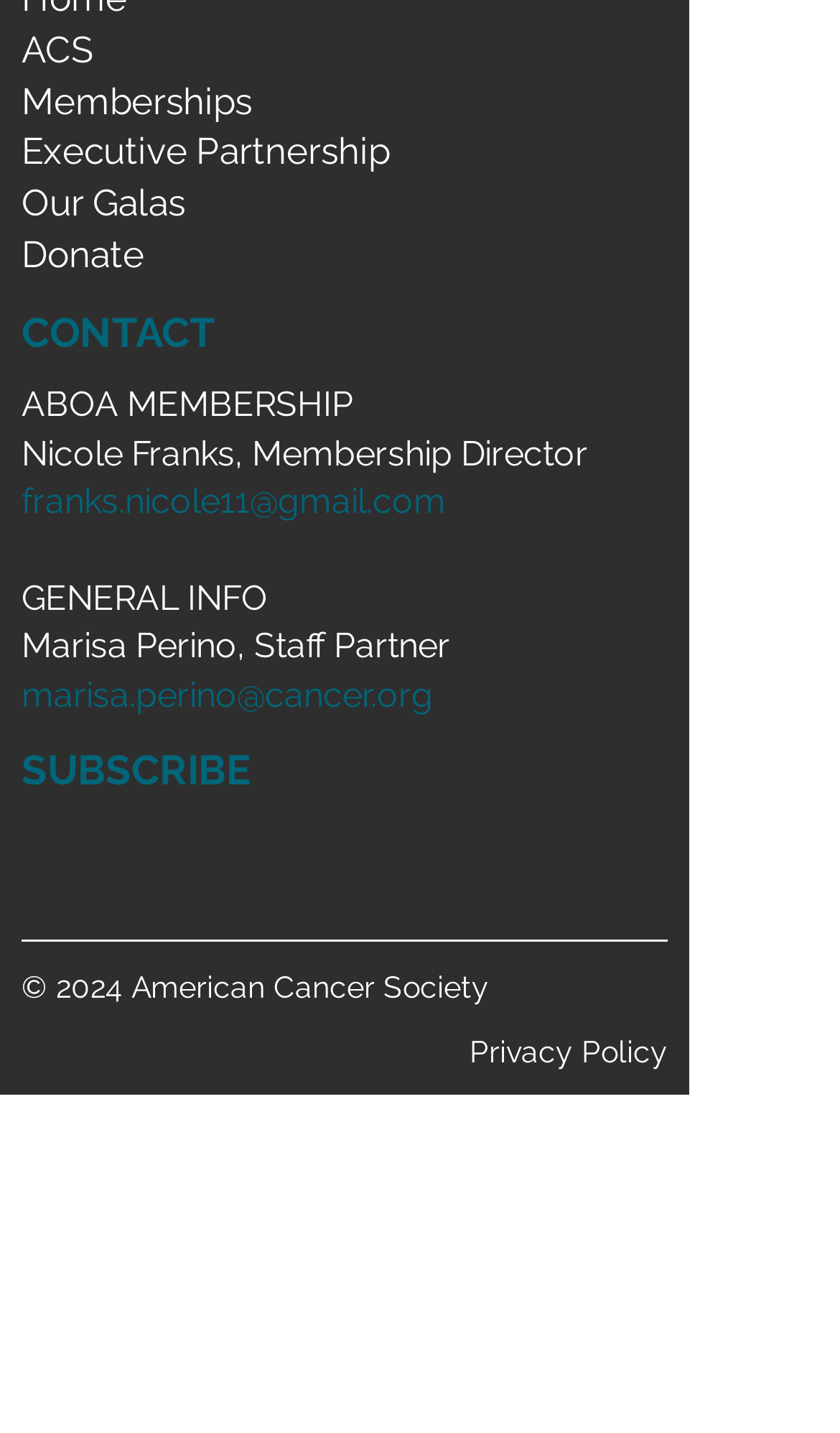What is the name of the organization? Please answer the question using a single word or phrase based on the image.

American Cancer Society